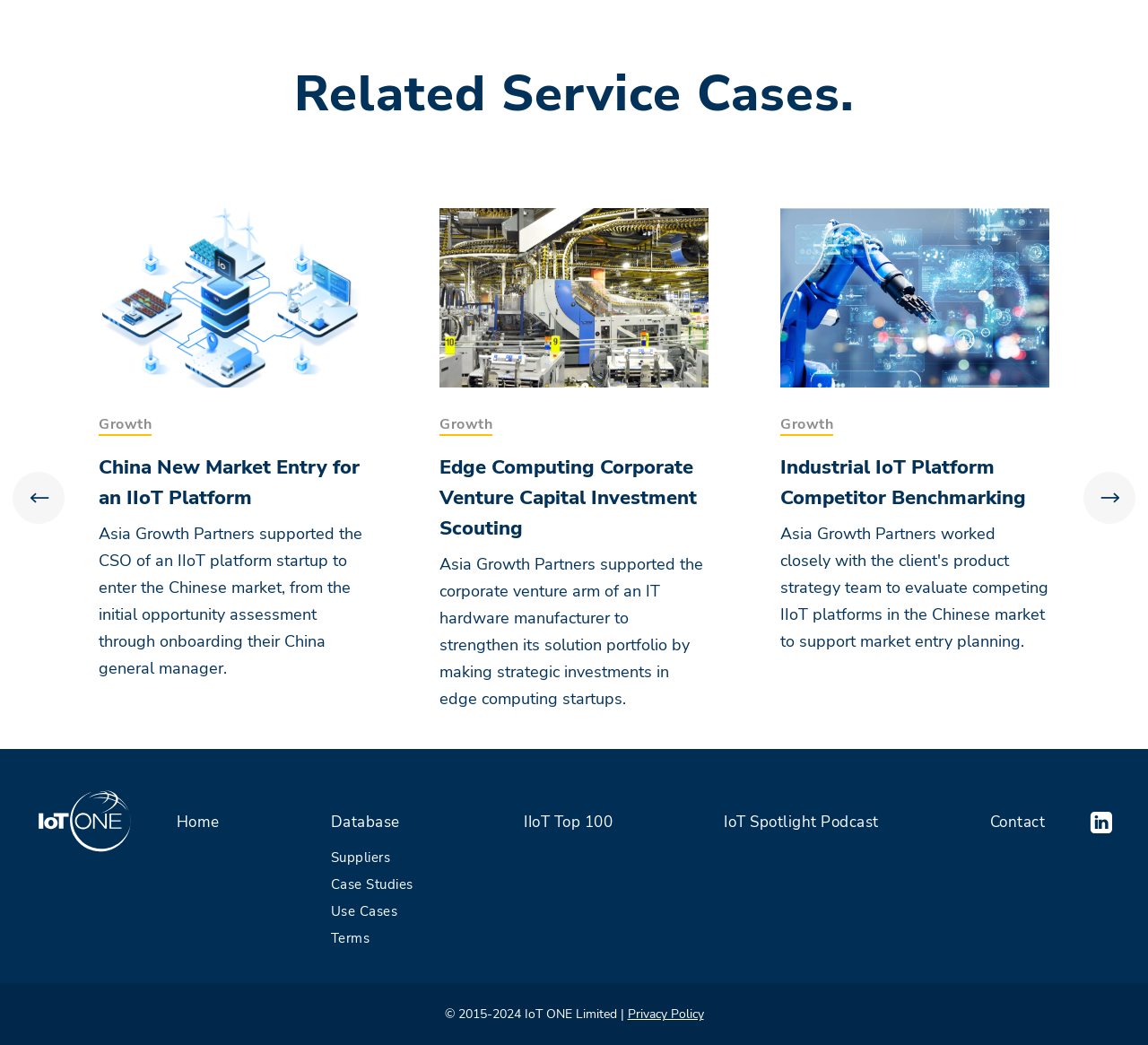Specify the bounding box coordinates of the area to click in order to follow the given instruction: "View terms and conditions."

[0.288, 0.889, 0.322, 0.907]